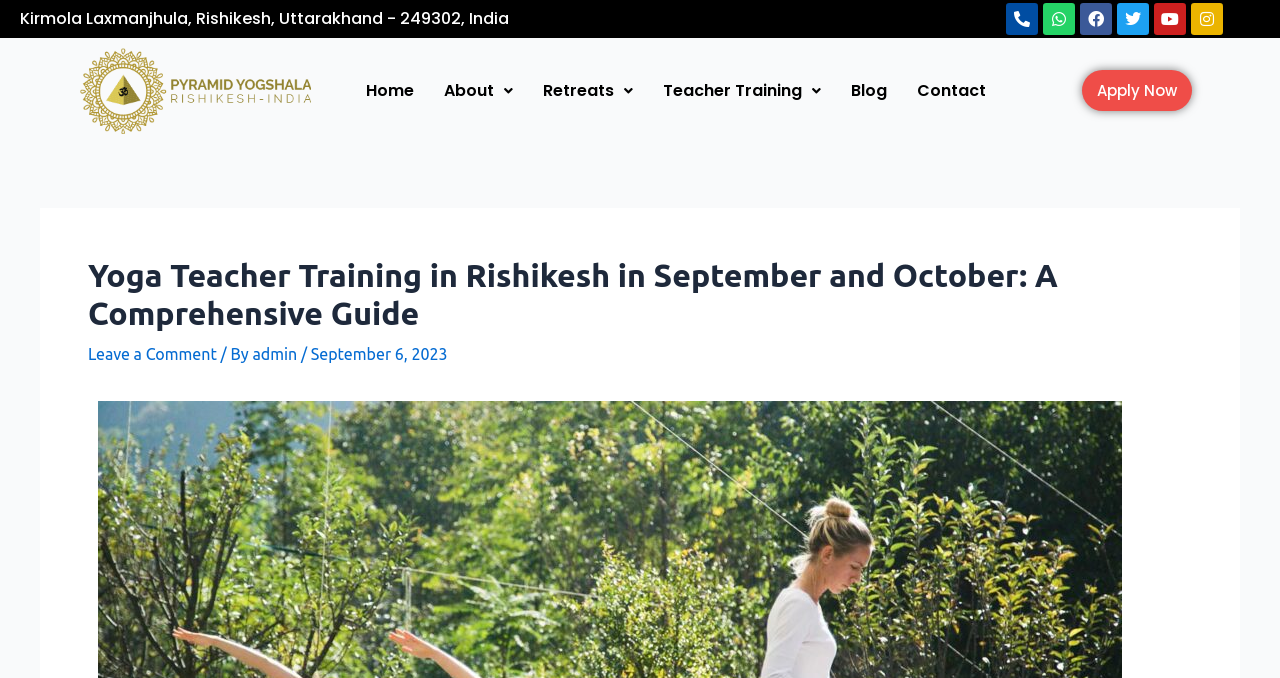Respond to the question below with a single word or phrase:
How many social media links are available?

6